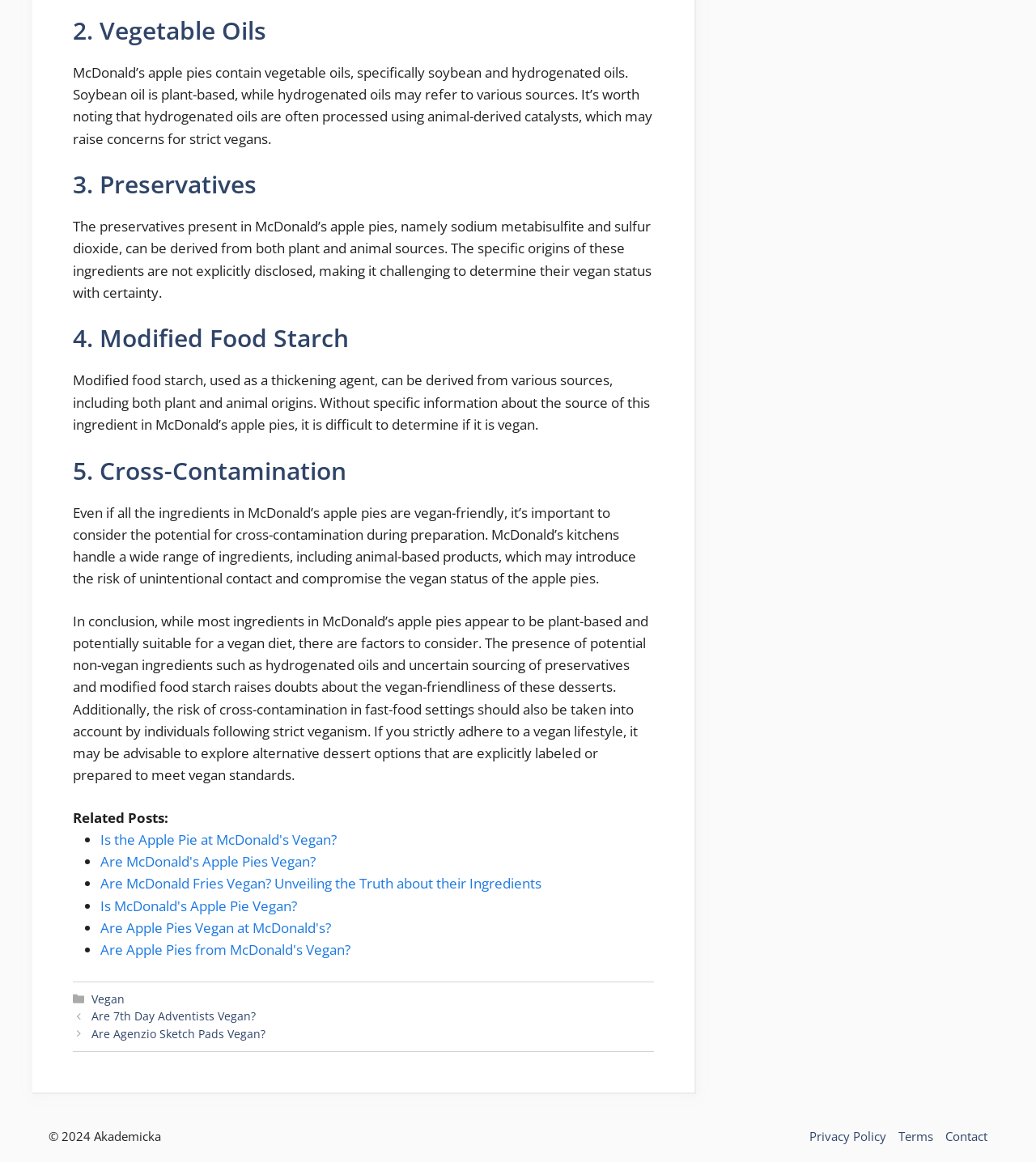Please specify the bounding box coordinates of the area that should be clicked to accomplish the following instruction: "Click the link 'Are McDonald's Apple Pies Vegan?'". The coordinates should consist of four float numbers between 0 and 1, i.e., [left, top, right, bottom].

[0.097, 0.733, 0.305, 0.749]